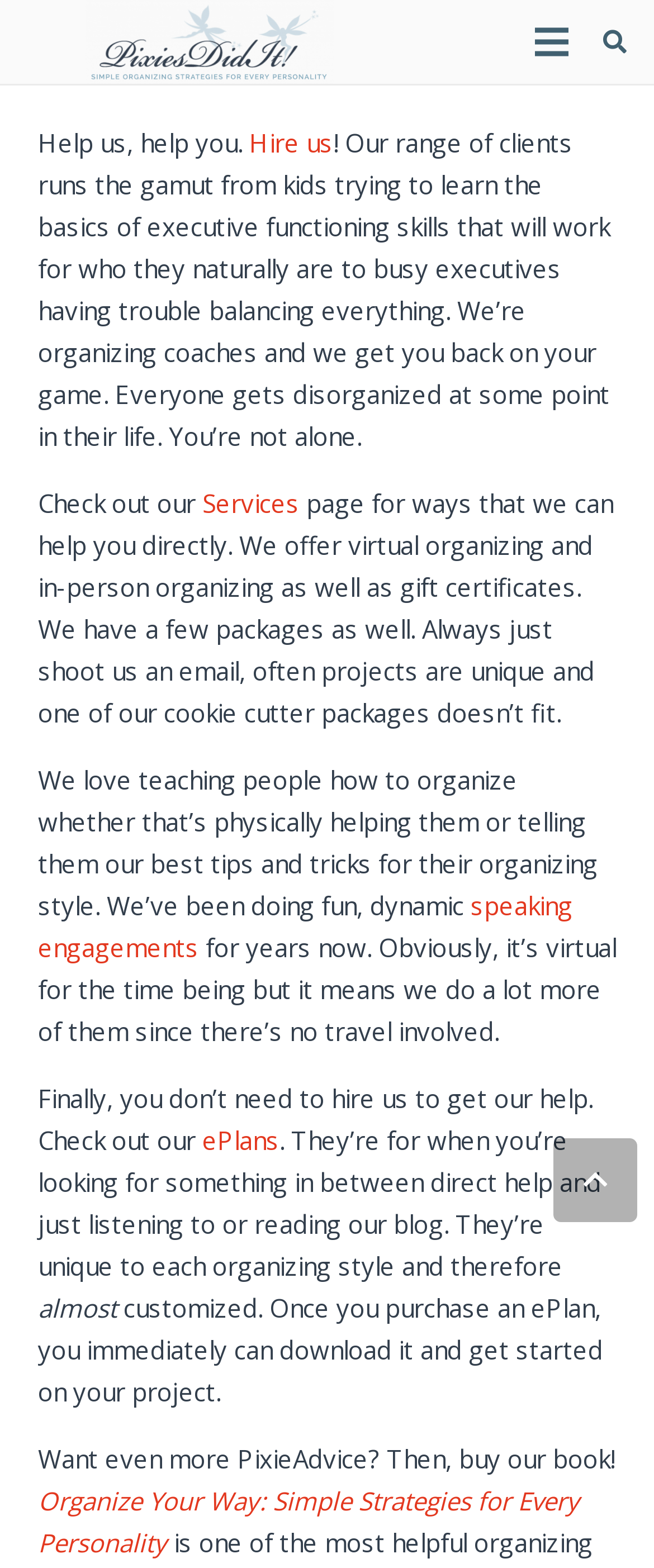Please determine the bounding box coordinates of the element to click on in order to accomplish the following task: "Check out the services". Ensure the coordinates are four float numbers ranging from 0 to 1, i.e., [left, top, right, bottom].

[0.309, 0.31, 0.458, 0.331]